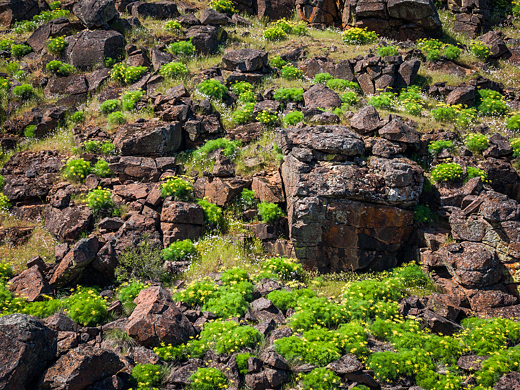Provide a comprehensive description of the image.

The image captures a vibrant rocky landscape, showcasing a rugged terrain dominated by various sizes of dark, textured boulders. Interspersed among the rocks is lush greenery, with bright yellow and white flowering plants covering the ground, creating a striking contrast against the earth-toned stones. The greenery appears to thrive in the crevices and around the base of the rocks, highlighting the resilience of nature in this rocky environment. The bright sunlight enhances the vivid colors of the foliage and flowers, giving the scene a lively and natural ambiance. This landscape suggests a rich ecosystem, where flora adapts beautifully to a seemingly harsh setting.